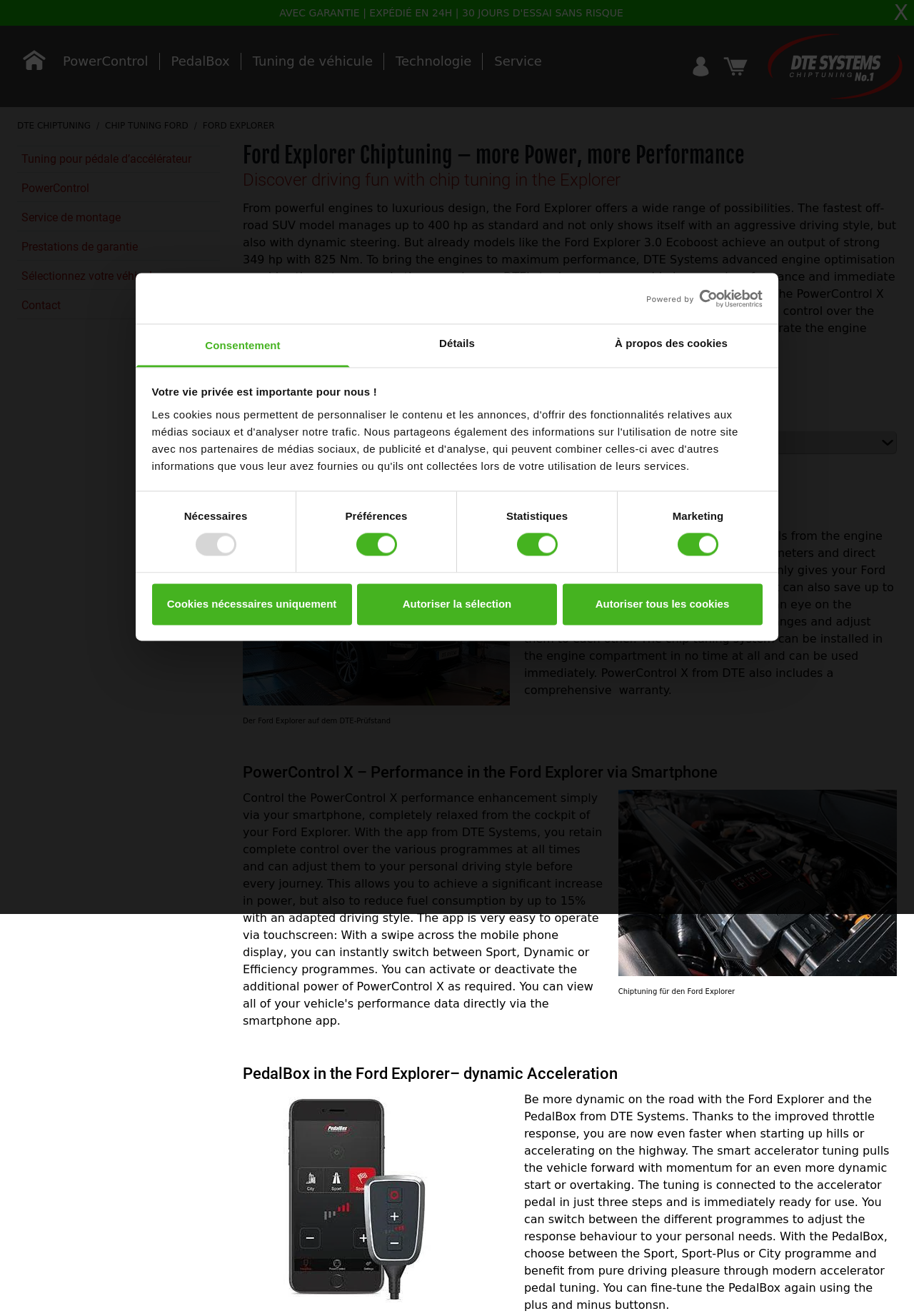Provide the bounding box coordinates of the HTML element described as: "Prestations de garantie". The bounding box coordinates should be four float numbers between 0 and 1, i.e., [left, top, right, bottom].

[0.019, 0.178, 0.241, 0.198]